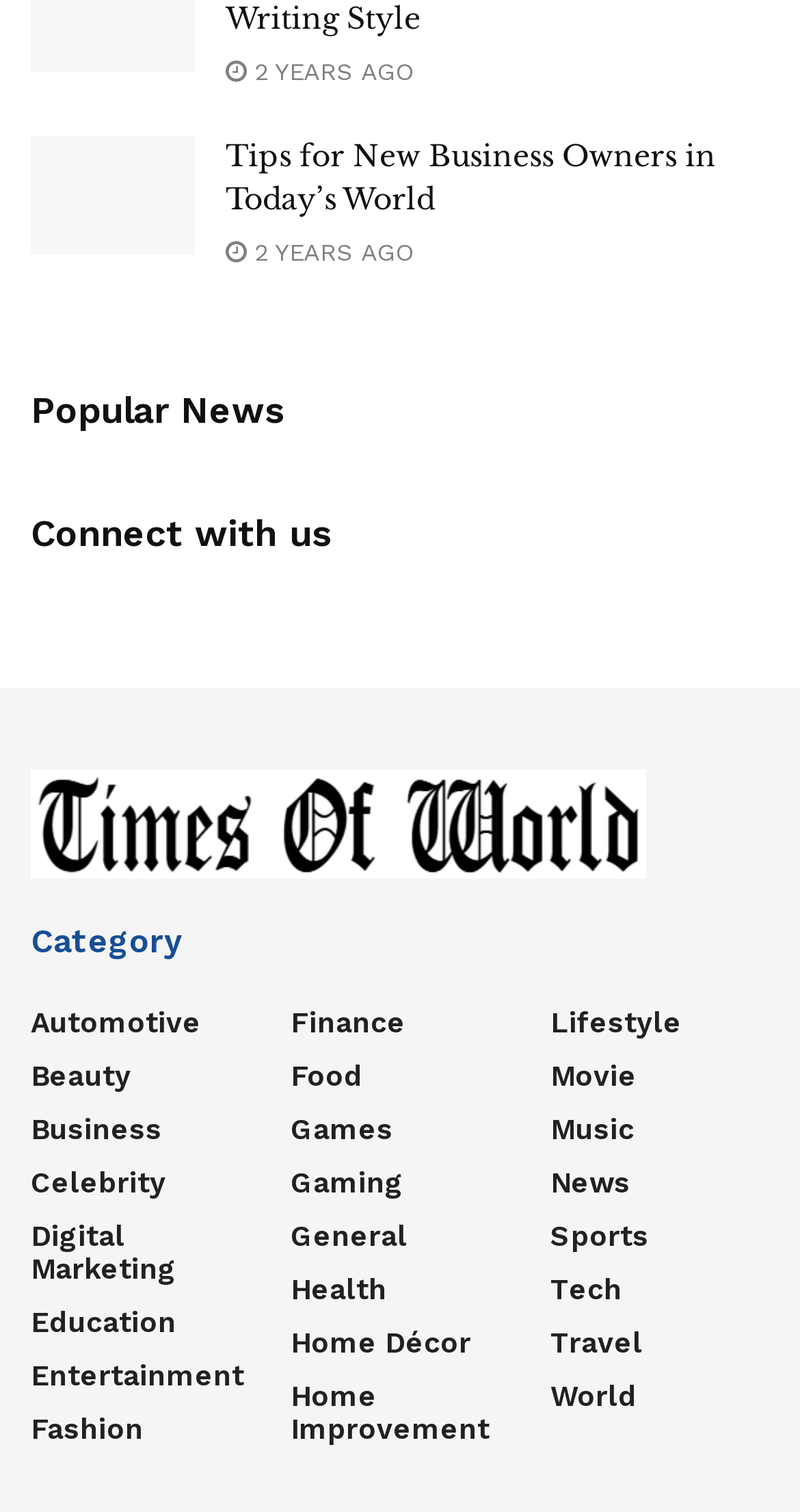Extract the bounding box coordinates for the UI element described by the text: "Movie". The coordinates should be in the form of [left, top, right, bottom] with values between 0 and 1.

[0.688, 0.695, 0.796, 0.717]